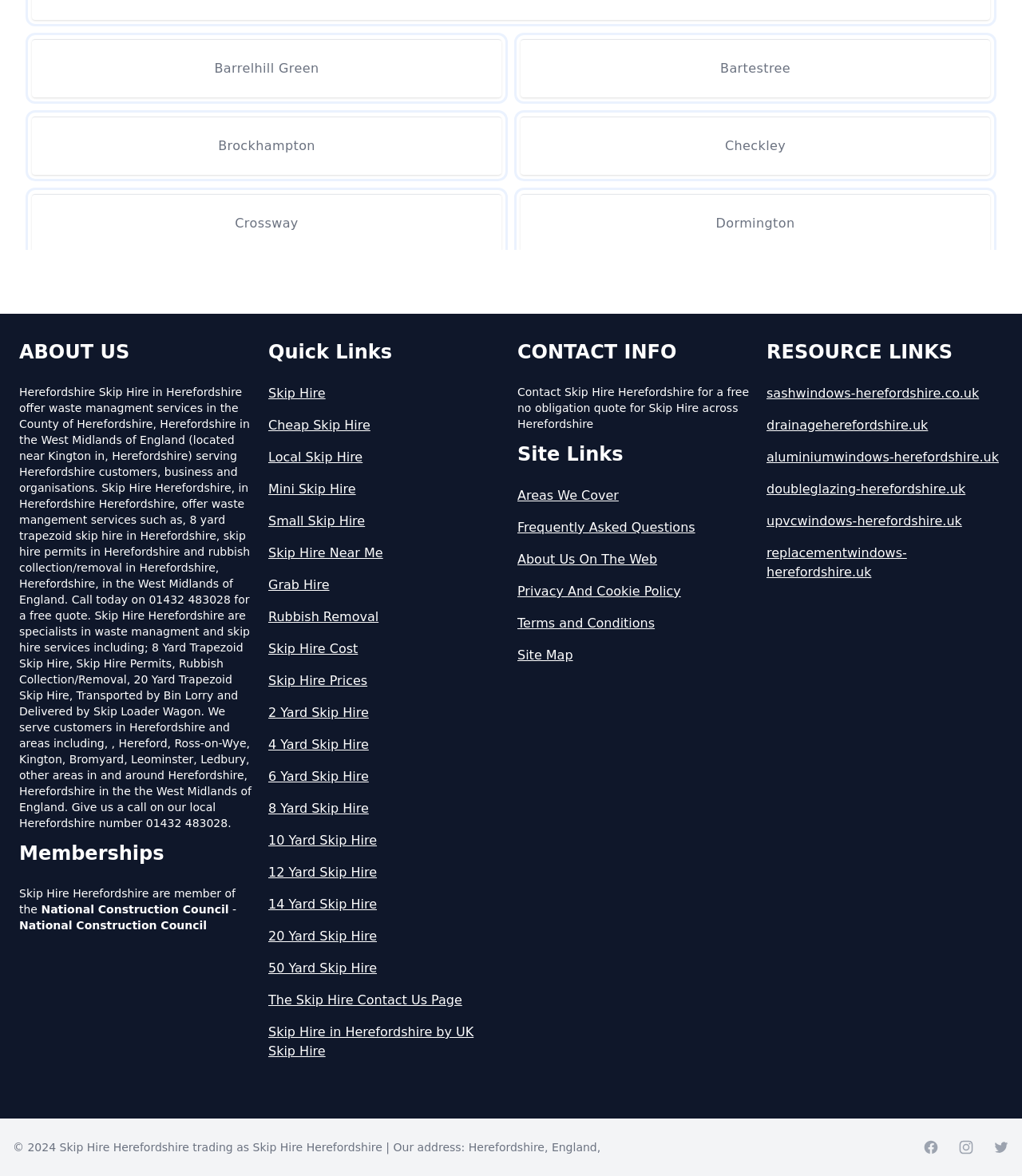Determine the bounding box coordinates of the element that should be clicked to execute the following command: "Visit 'Skip Hire'".

[0.262, 0.327, 0.494, 0.343]